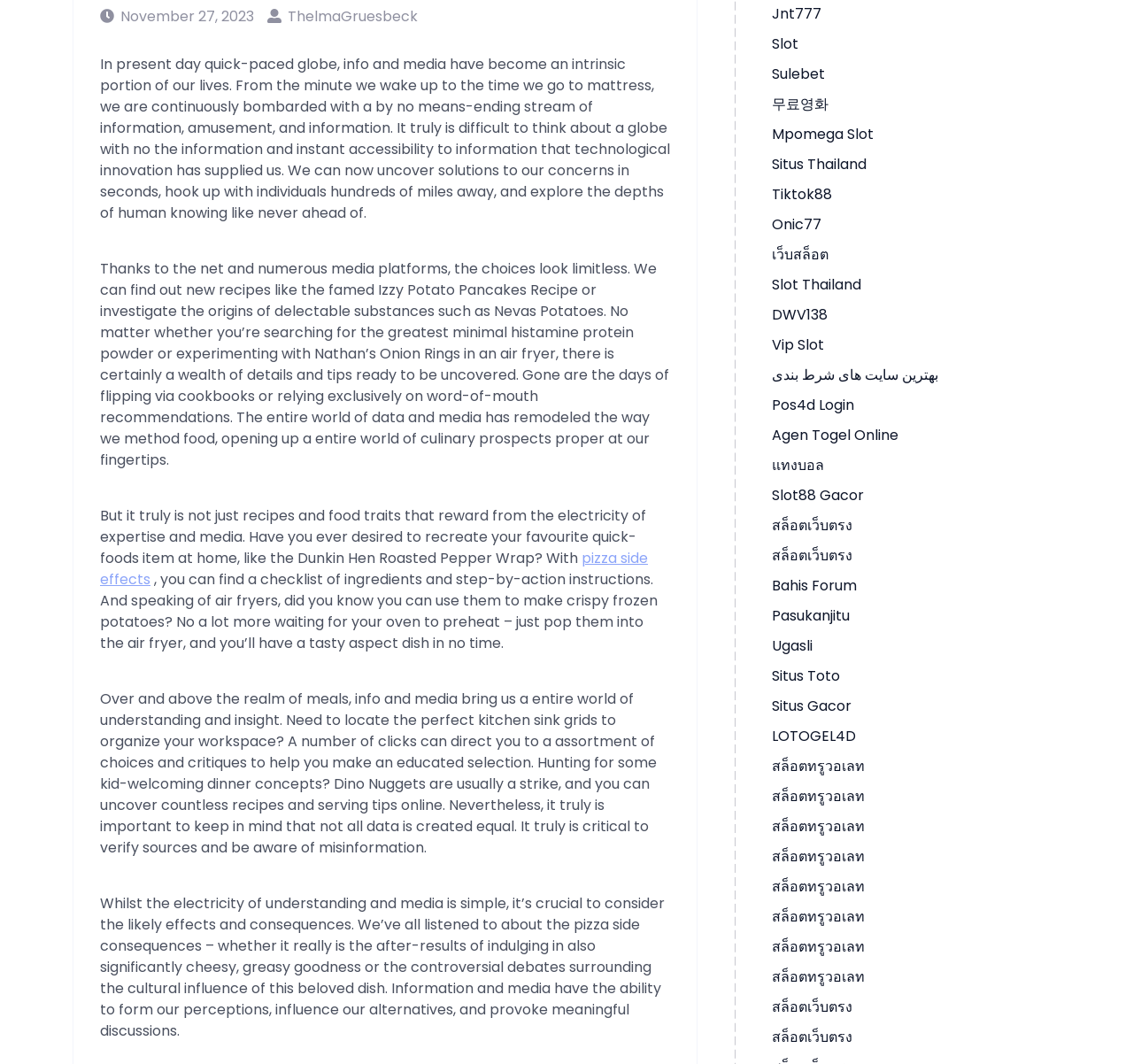For the following element description, predict the bounding box coordinates in the format (top-left x, top-left y, bottom-right x, bottom-right y). All values should be floating point numbers between 0 and 1. Description: November 27, 2023

[0.088, 0.006, 0.224, 0.026]